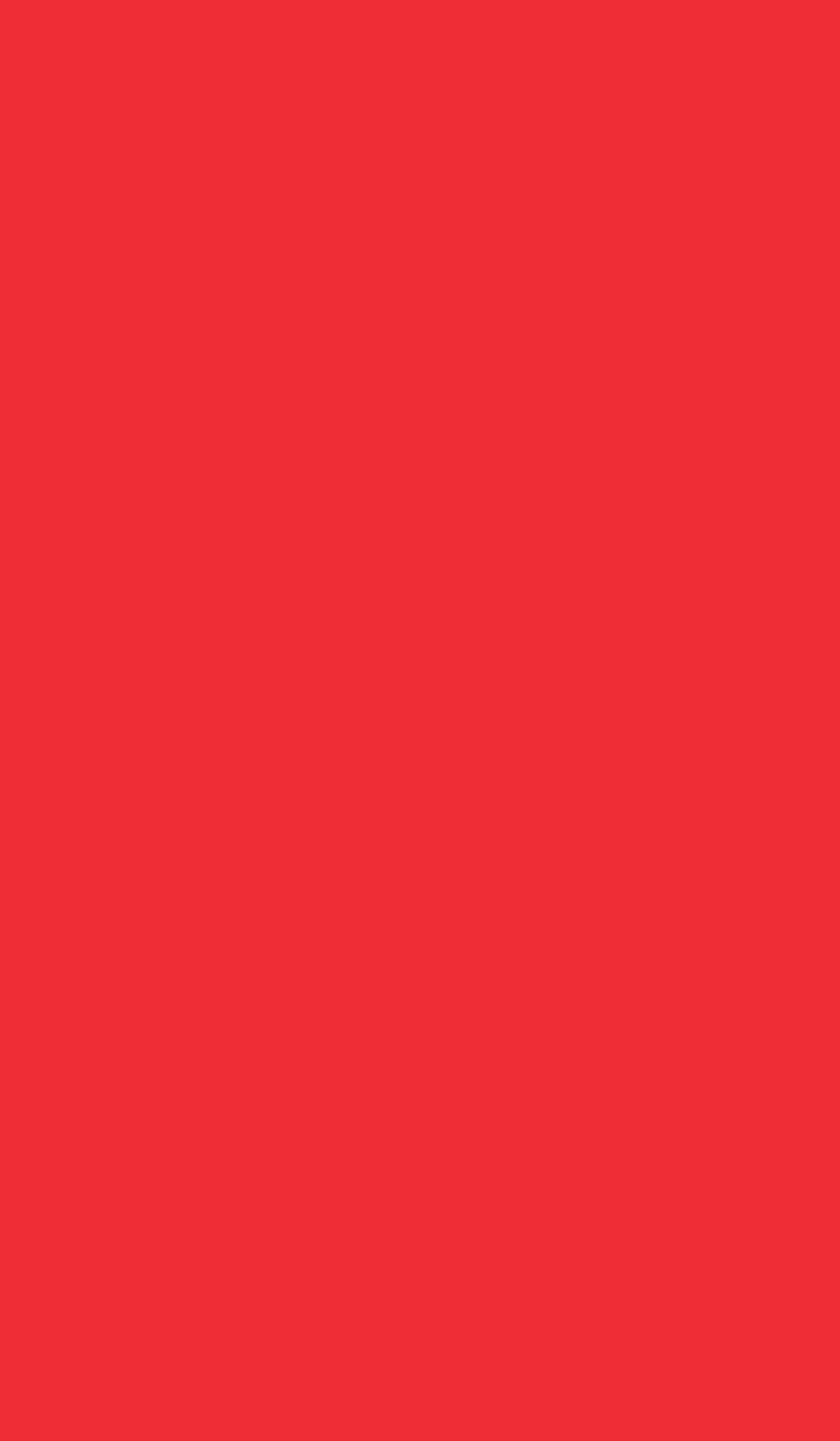Please identify the bounding box coordinates of the element I need to click to follow this instruction: "Click on Case Studies".

[0.141, 0.006, 0.392, 0.035]